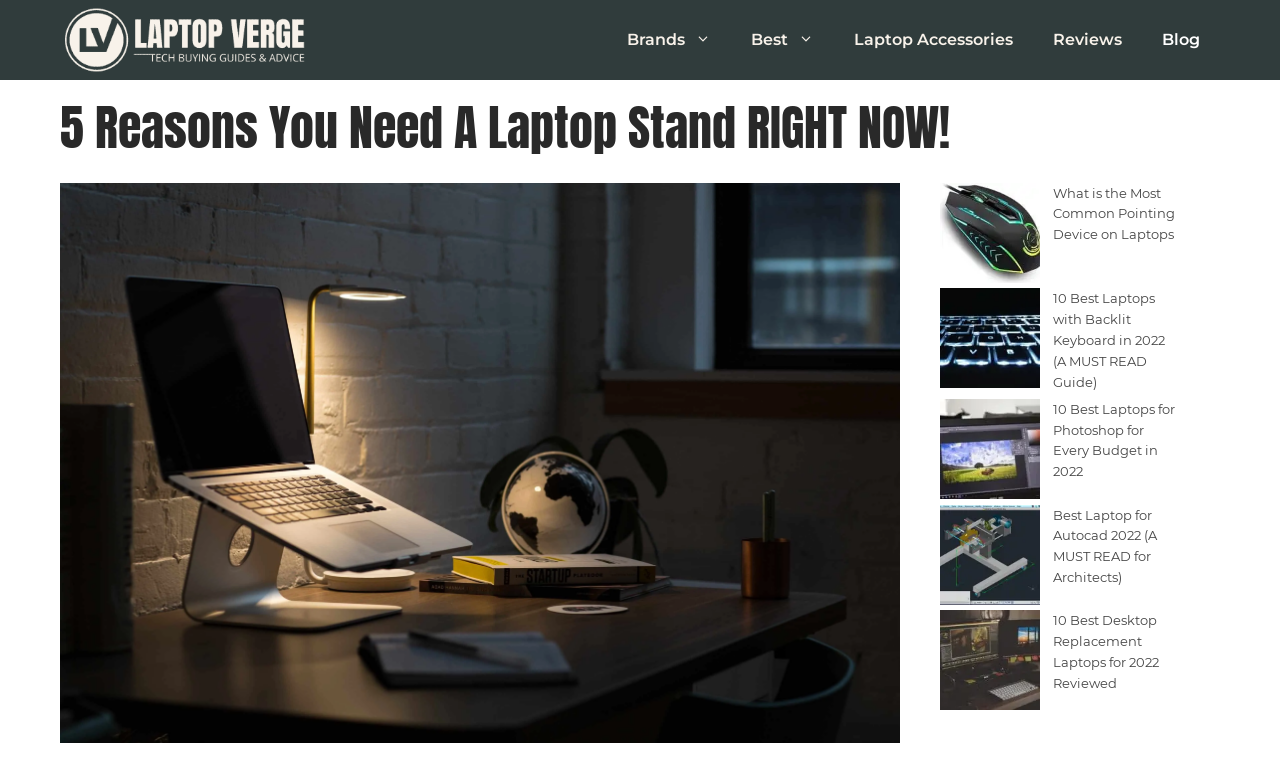Please extract the webpage's main title and generate its text content.

5 Reasons You Need A Laptop Stand RIGHT NOW!